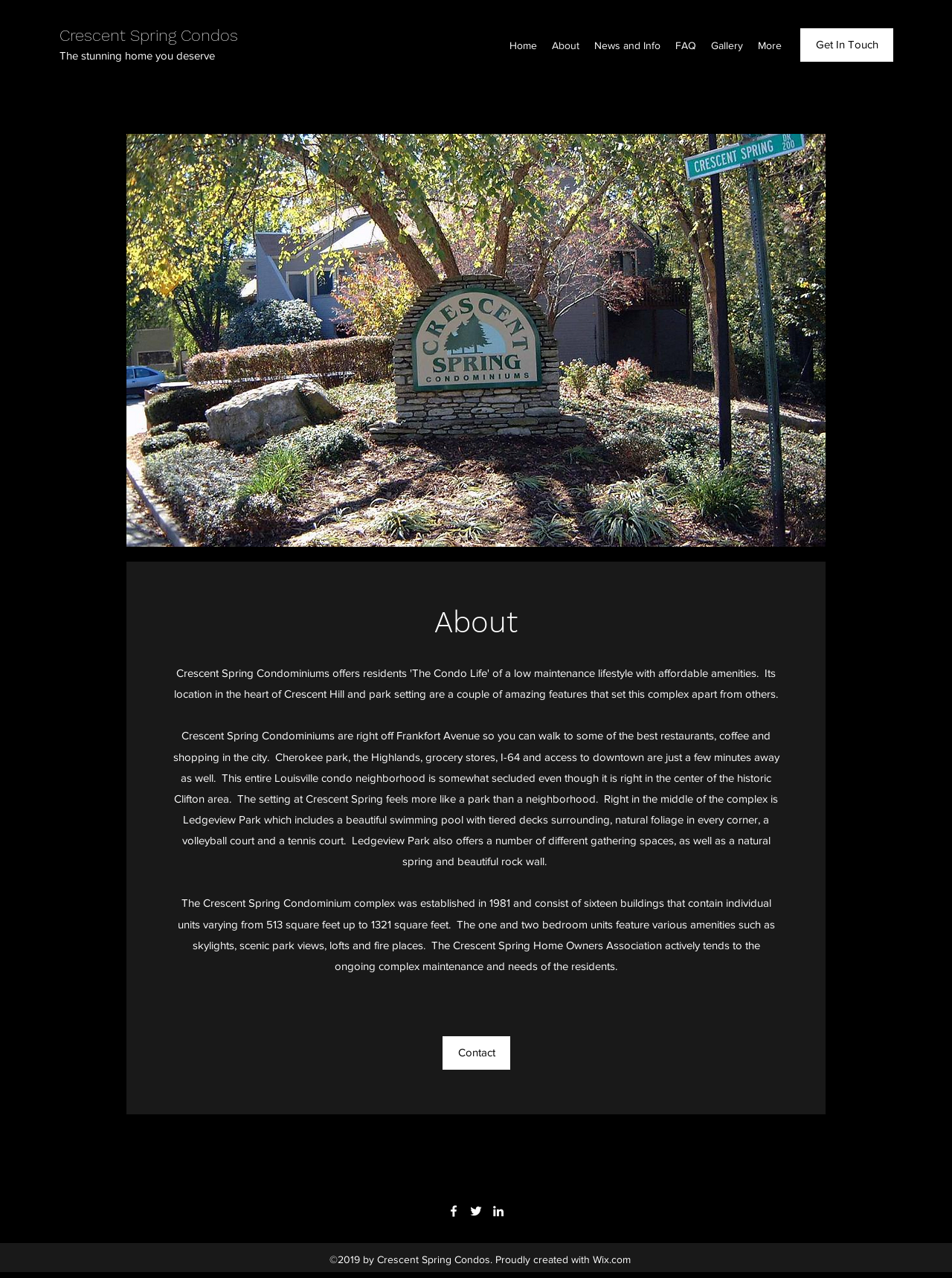What is the name of the condominium complex?
Refer to the image and give a detailed response to the question.

I found the answer by looking at the text 'Crescent Spring Condominiums are right off Frankfort Avenue...' which indicates that the condominium complex is named Crescent Spring Condos.